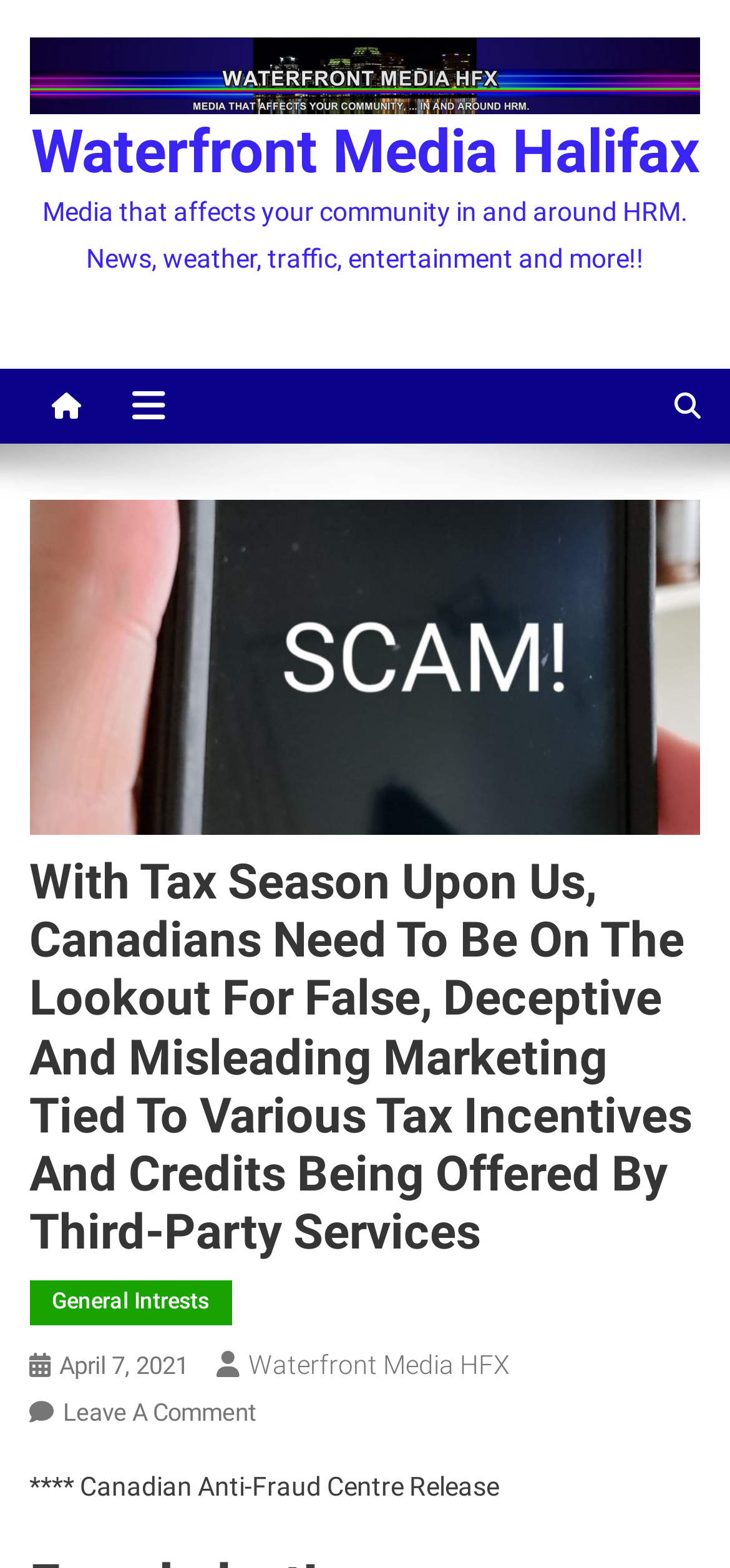Ascertain the bounding box coordinates for the UI element detailed here: "April 7, 2021April 7, 2021". The coordinates should be provided as [left, top, right, bottom] with each value being a float between 0 and 1.

[0.081, 0.861, 0.258, 0.879]